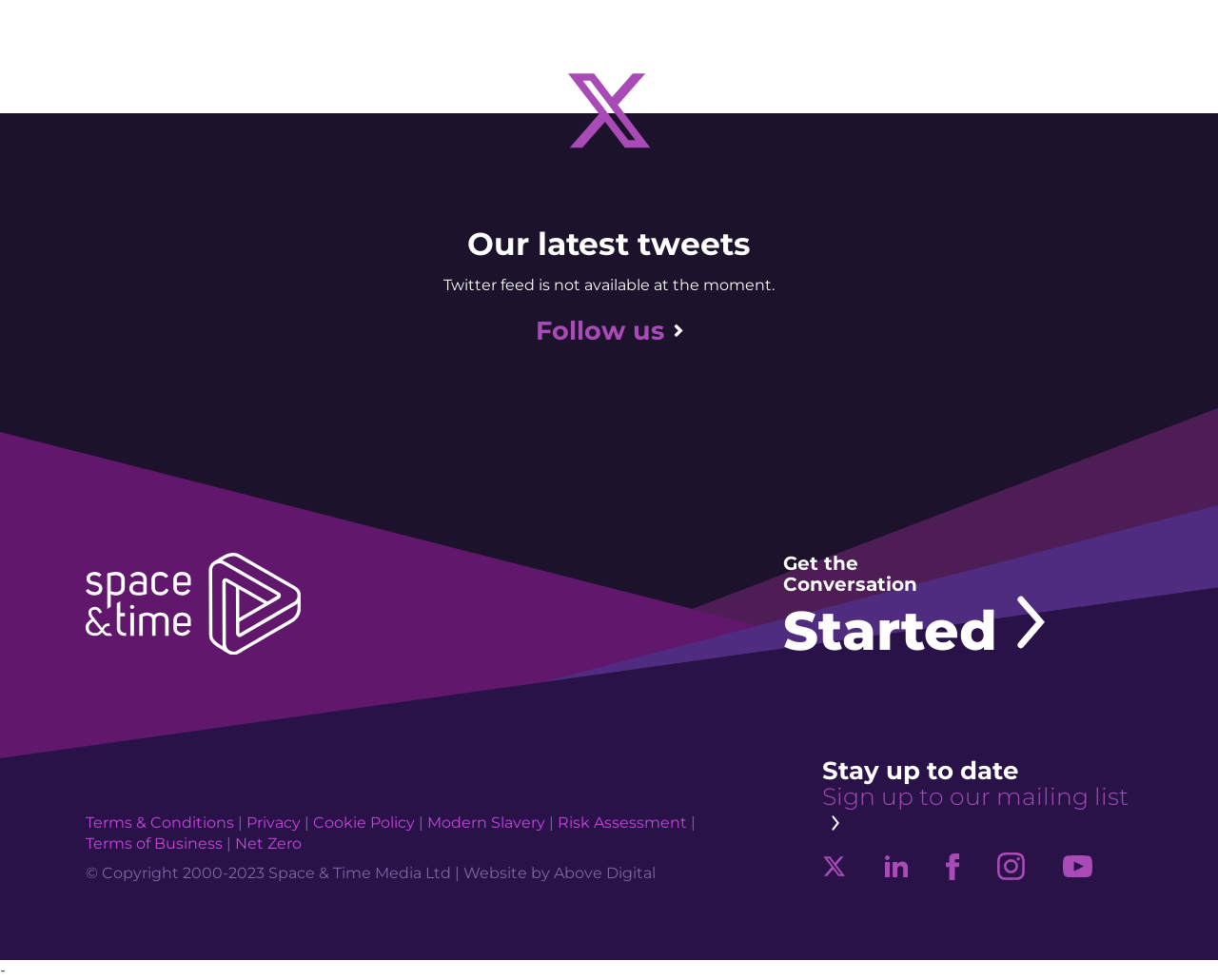Use the details in the image to answer the question thoroughly: 
What is the company's copyright year range?

The company's copyright year range is 2000-2023, as indicated by the static text '© Copyright 2000-2023 Space & Time Media Ltd' at the bottom of the webpage.